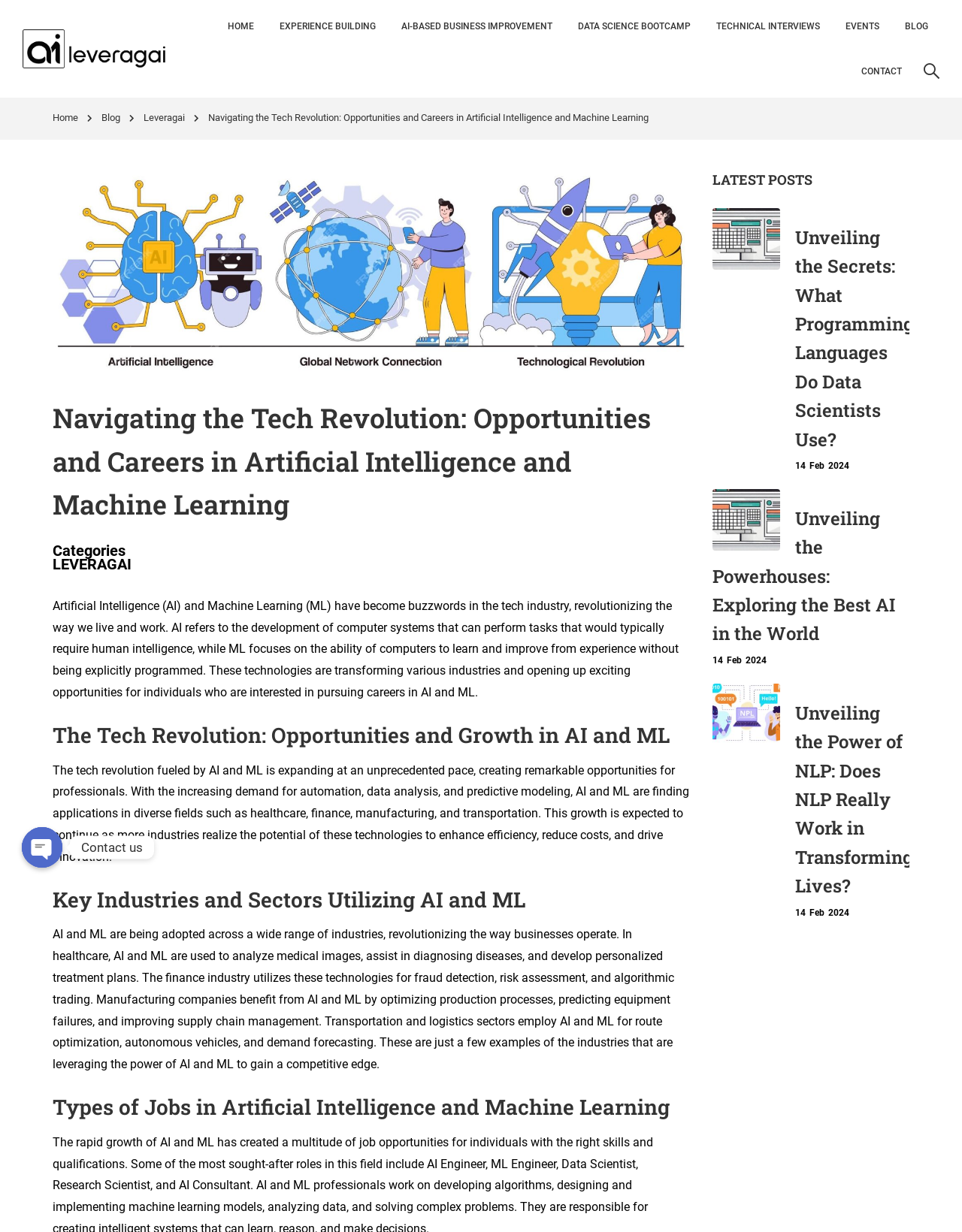Find the bounding box coordinates for the HTML element specified by: "aria-label="Whatsapp"".

[0.023, 0.671, 0.065, 0.704]